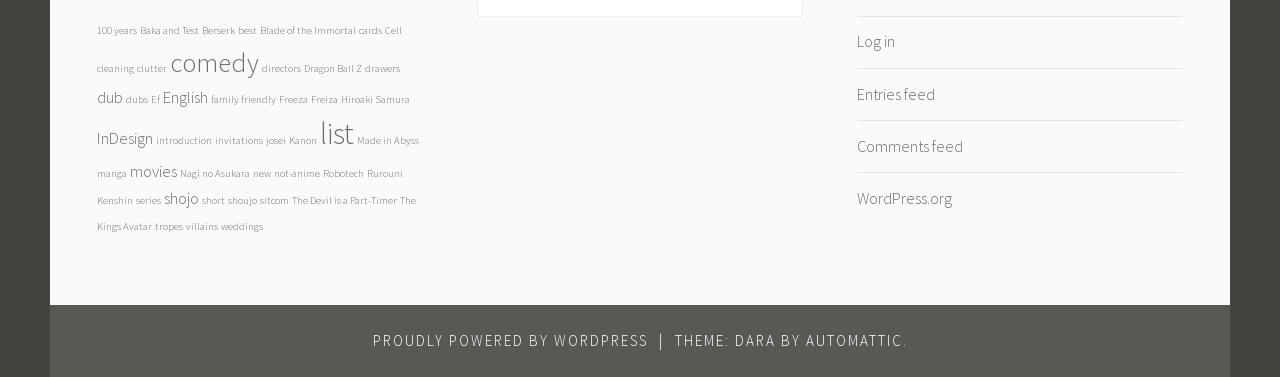Identify the bounding box coordinates for the region to click in order to carry out this instruction: "Click on '100 years'". Provide the coordinates using four float numbers between 0 and 1, formatted as [left, top, right, bottom].

[0.076, 0.062, 0.107, 0.097]